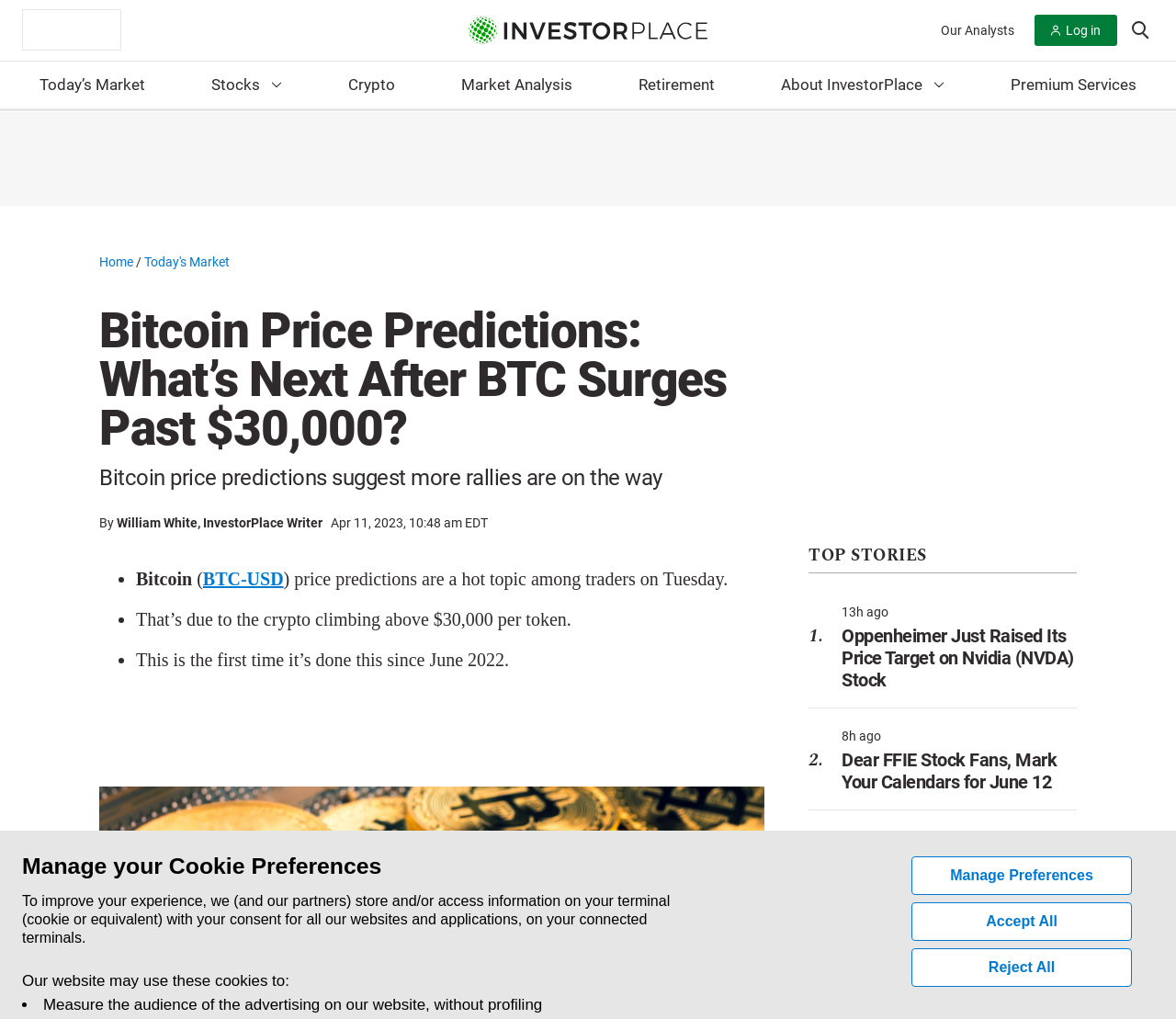Identify the bounding box coordinates of the area you need to click to perform the following instruction: "Read about Bitcoin price predictions".

[0.084, 0.301, 0.65, 0.444]